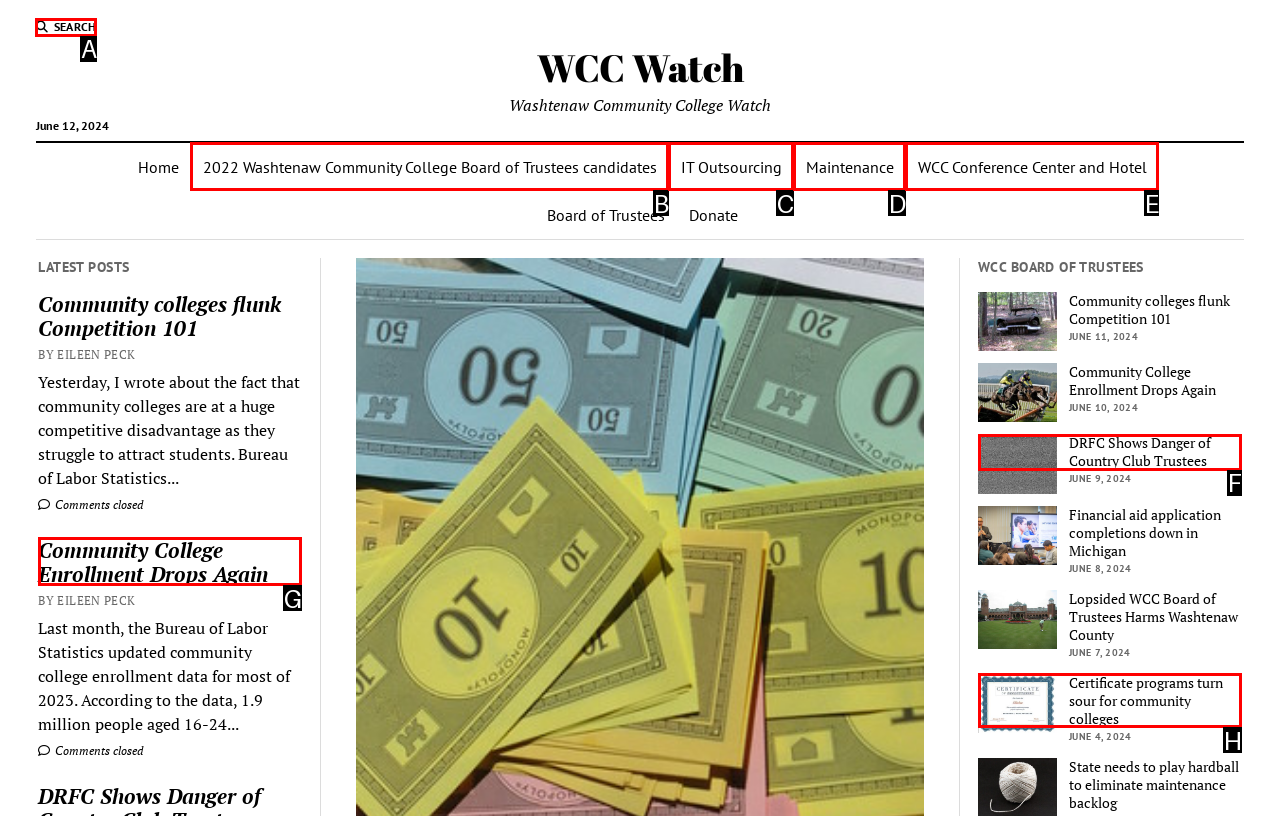Determine which option aligns with the description: Edit Sheet - Single Sided. Provide the letter of the chosen option directly.

None